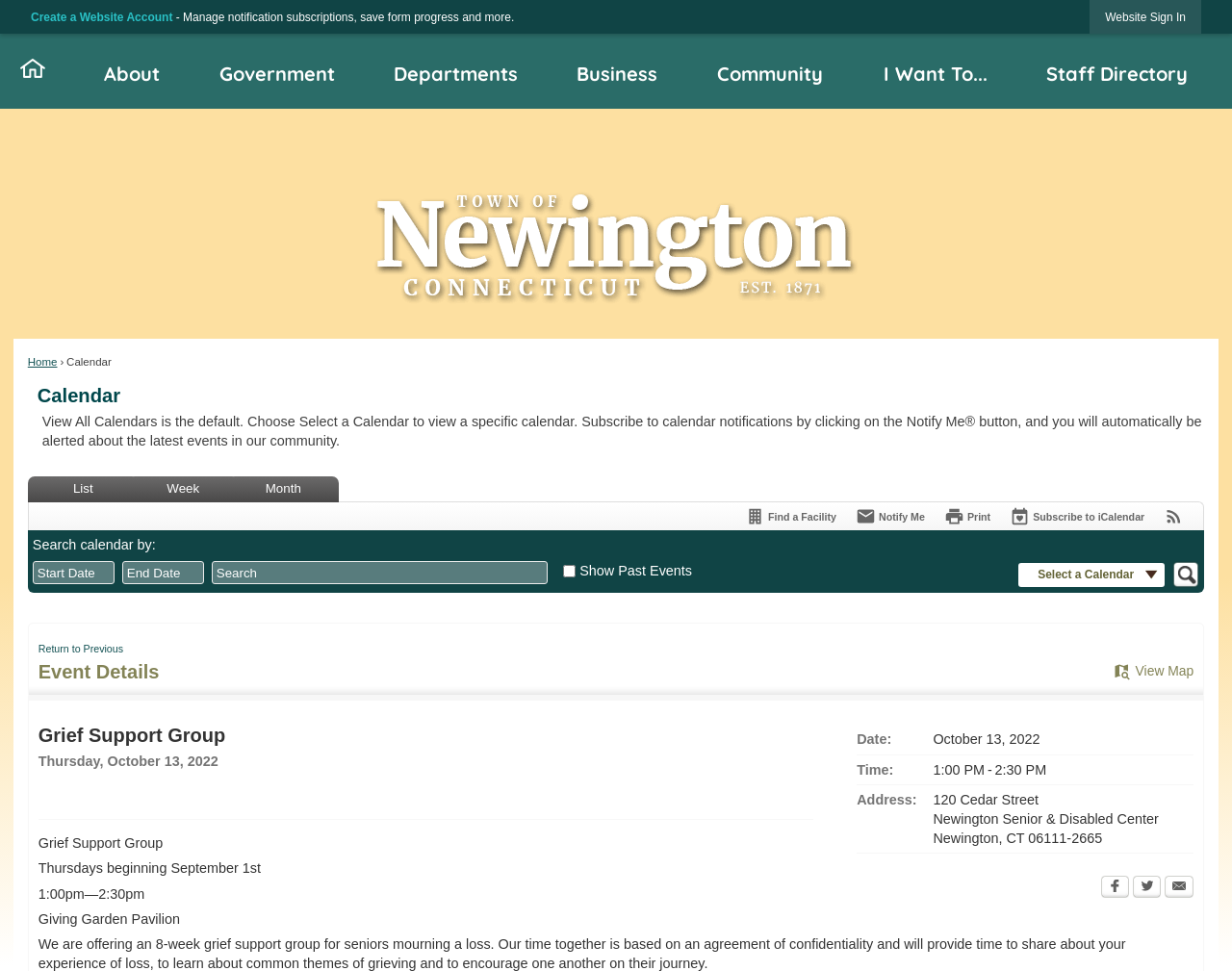Please determine the bounding box coordinates of the area that needs to be clicked to complete this task: 'View the calendar'. The coordinates must be four float numbers between 0 and 1, formatted as [left, top, right, bottom].

[0.03, 0.393, 0.978, 0.421]